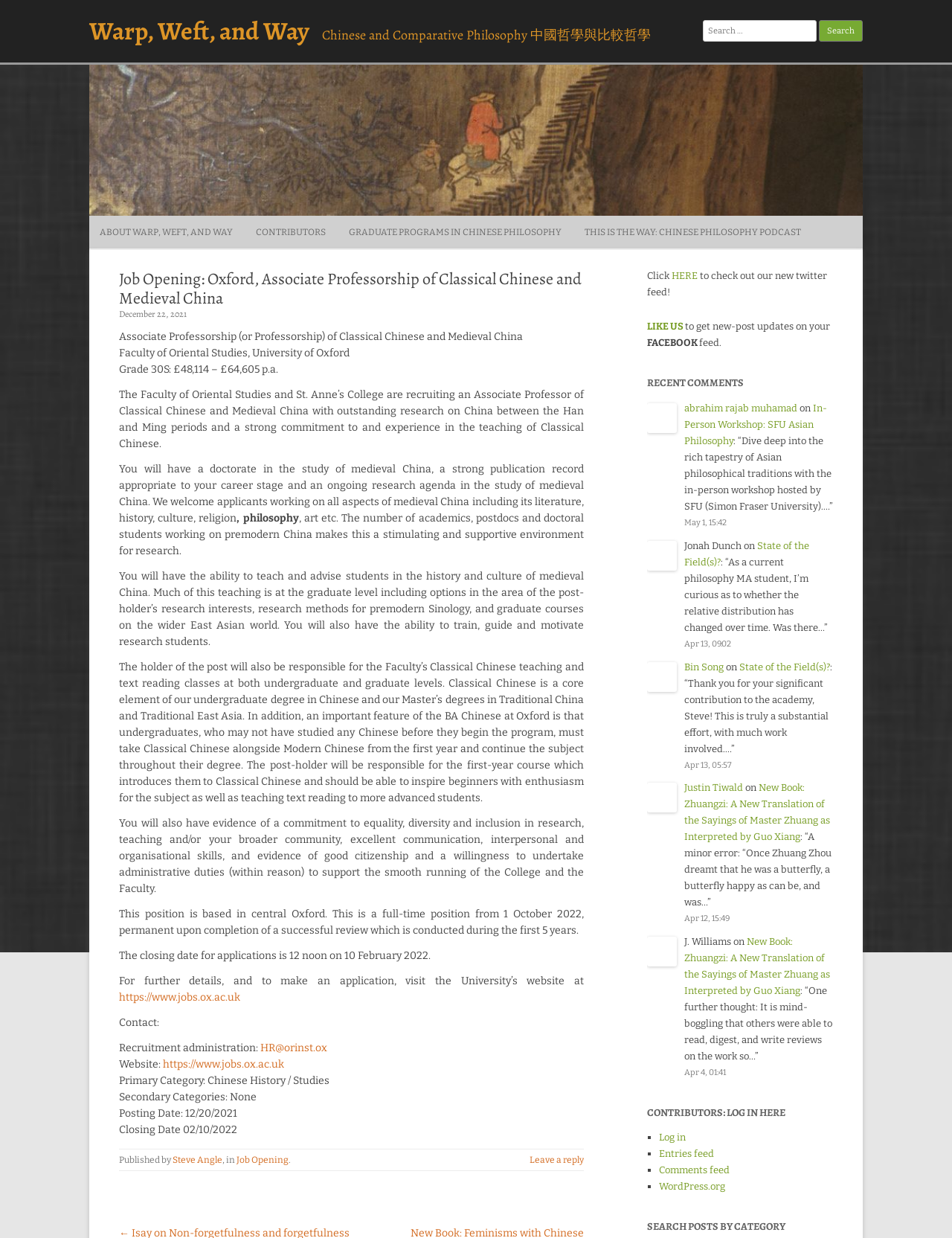What is the deadline for applications?
Look at the image and respond with a single word or a short phrase.

12 noon on 10 February 2022